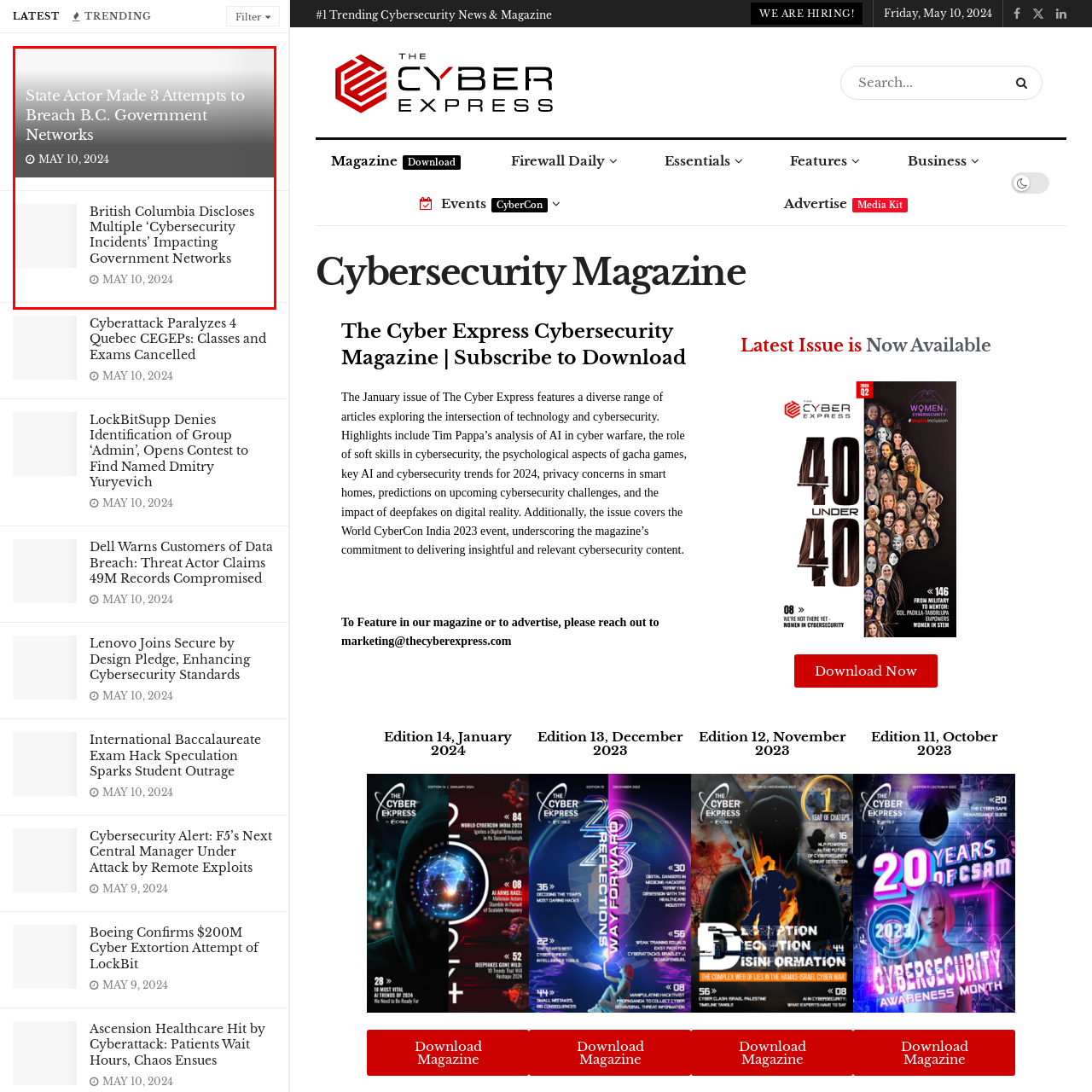What is the context of the article?
Observe the section of the image outlined in red and answer concisely with a single word or phrase.

Ongoing scrutiny of cybersecurity incidents